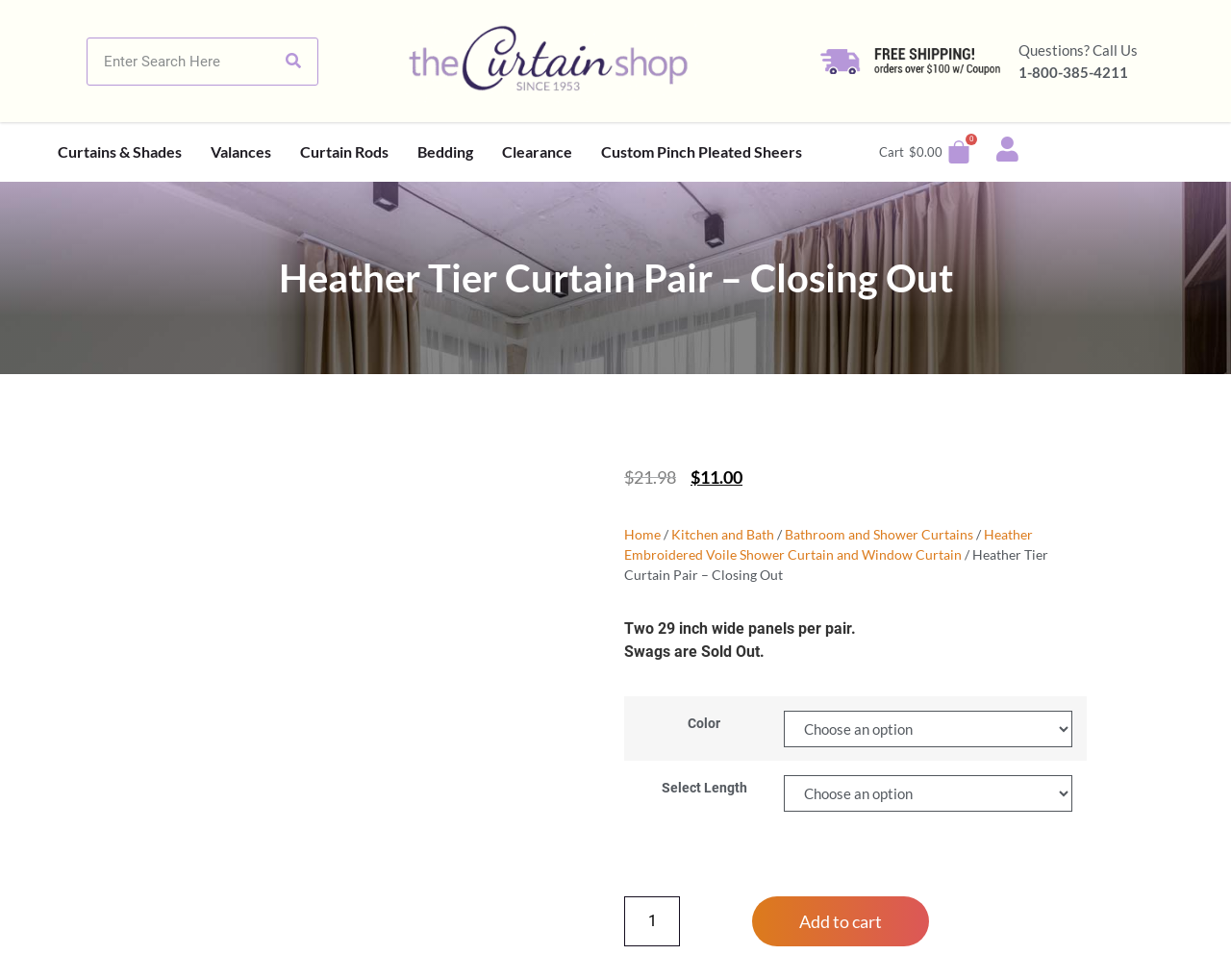What is the status of swags?
Based on the image, respond with a single word or phrase.

Sold Out